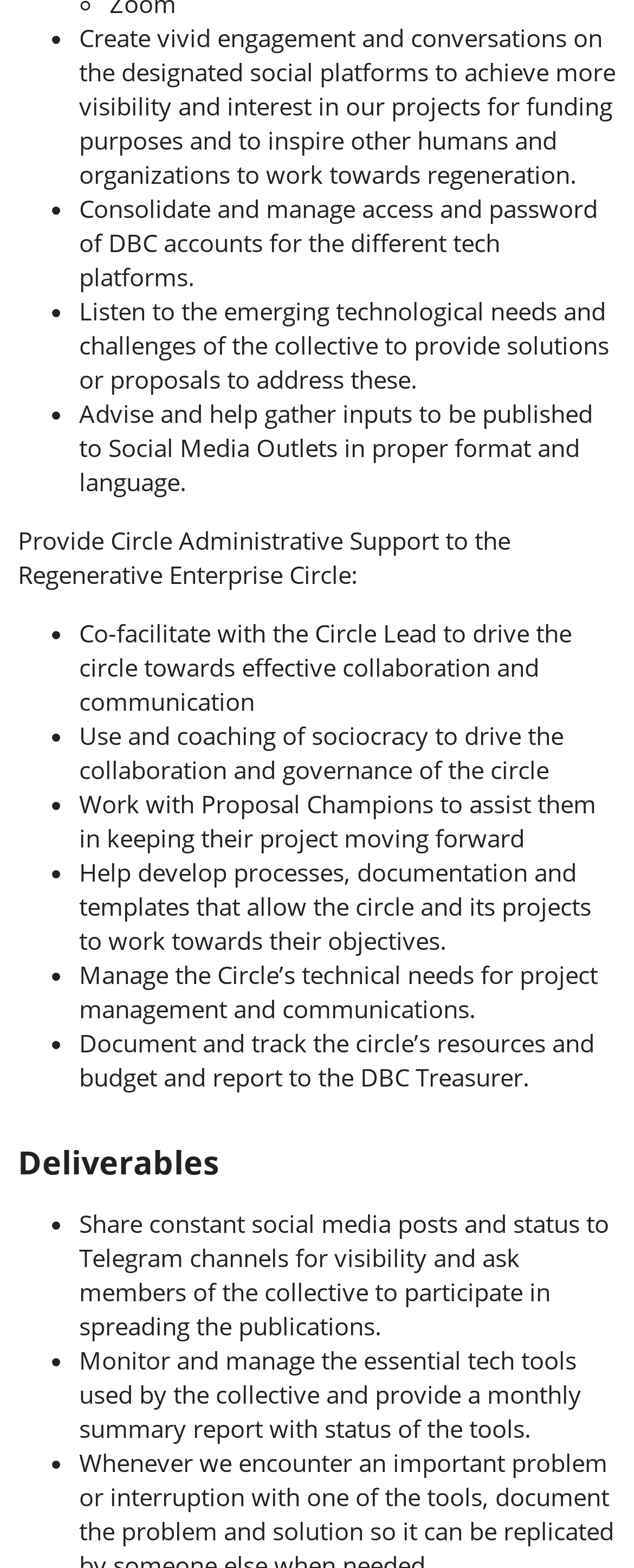Provide a single word or phrase to answer the given question: 
What is the main task of the Regenerative Enterprise Circle?

Provide administrative support